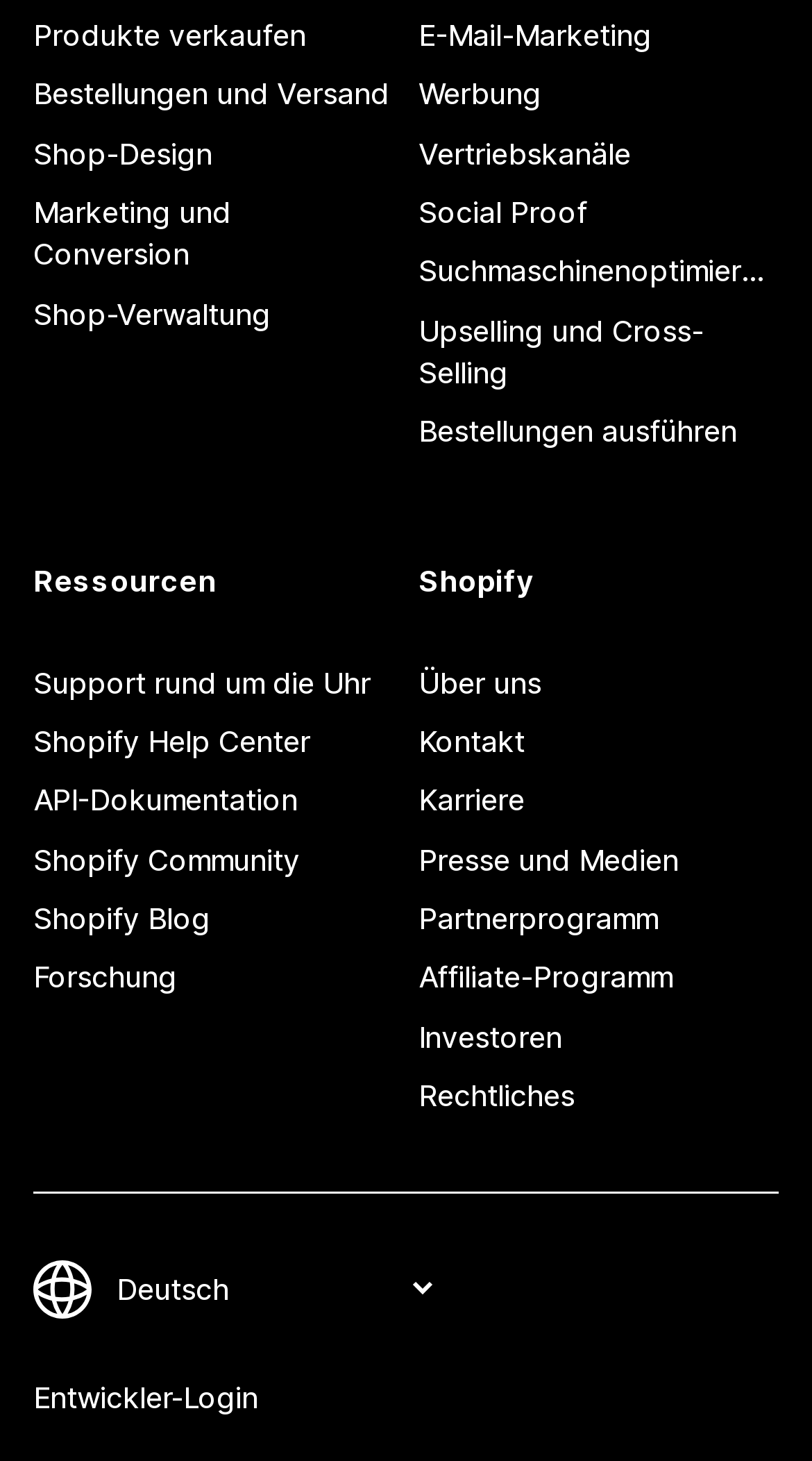Determine the bounding box coordinates of the clickable region to carry out the instruction: "Learn about Shopify".

[0.515, 0.447, 0.959, 0.488]